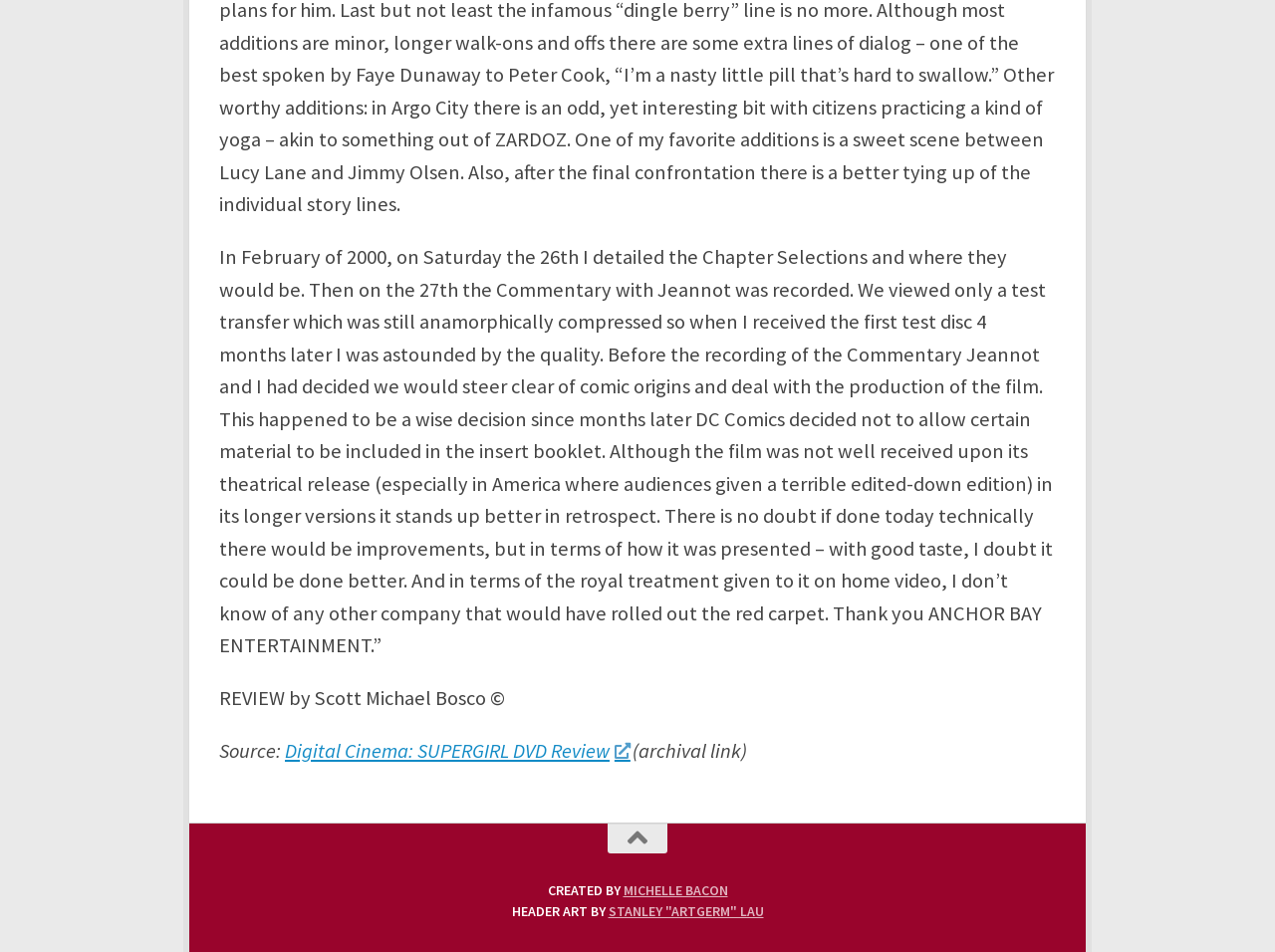Determine the bounding box coordinates for the HTML element mentioned in the following description: "Digital Cinema: SUPERGIRL DVD Review". The coordinates should be a list of four floats ranging from 0 to 1, represented as [left, top, right, bottom].

[0.223, 0.775, 0.493, 0.802]